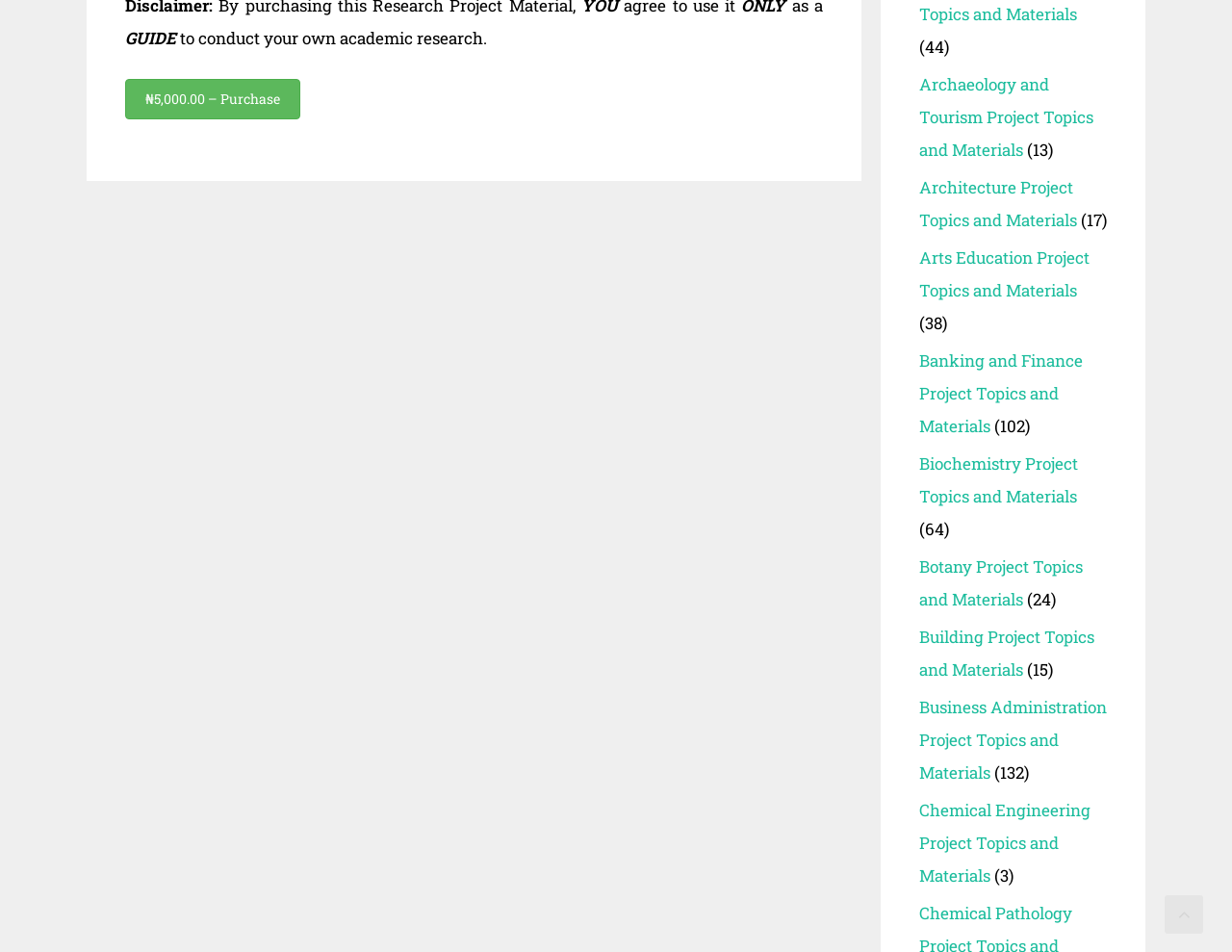Determine the coordinates of the bounding box for the clickable area needed to execute this instruction: "Scroll back to top".

[0.945, 0.94, 0.977, 0.981]